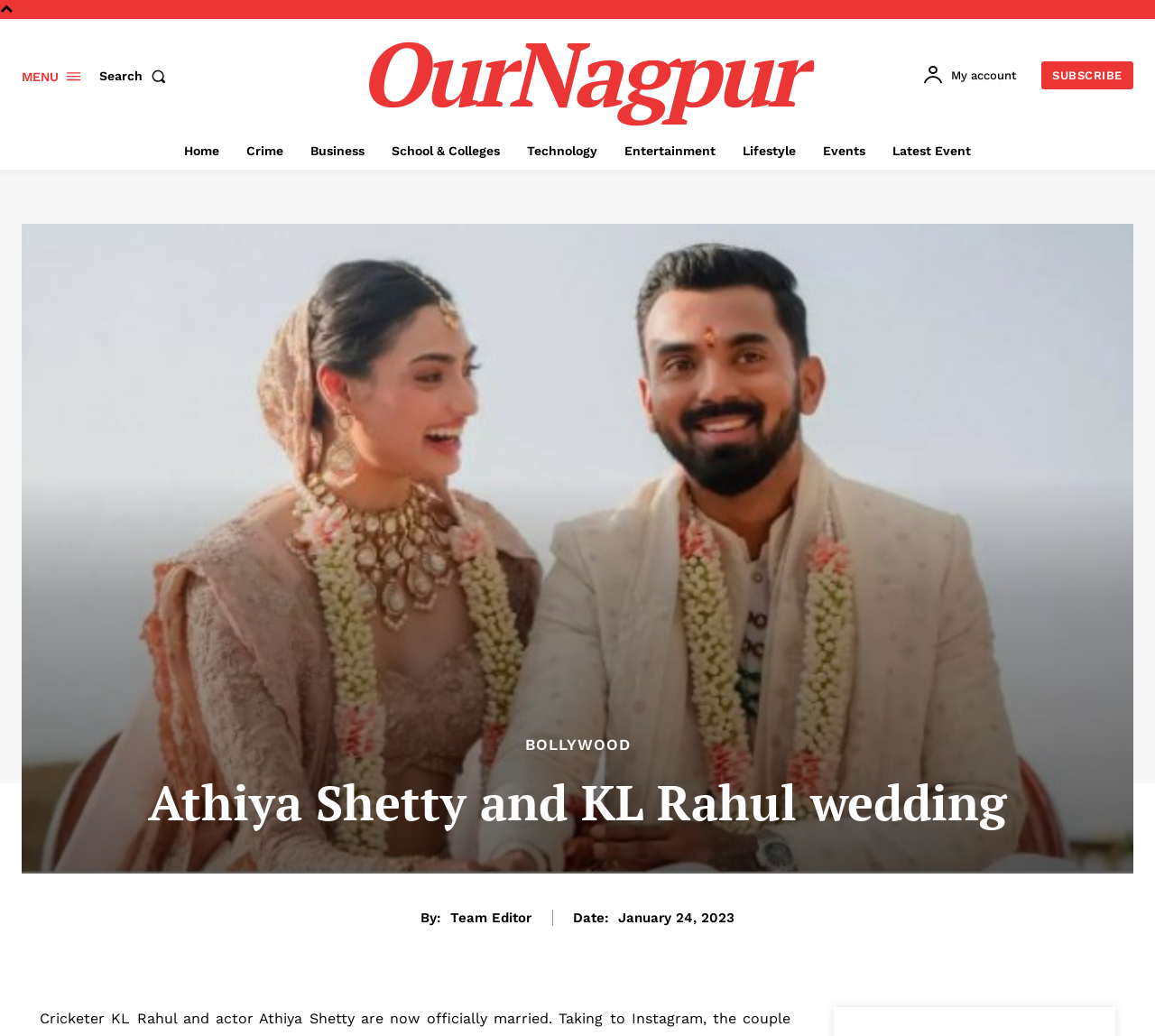What is the category of the news article?
Answer the question in as much detail as possible.

The webpage has a link 'Entertainment' in the navigation menu, and the article is about the wedding of a Bollywood actress and a cricketer, so the category of the news article is Entertainment.